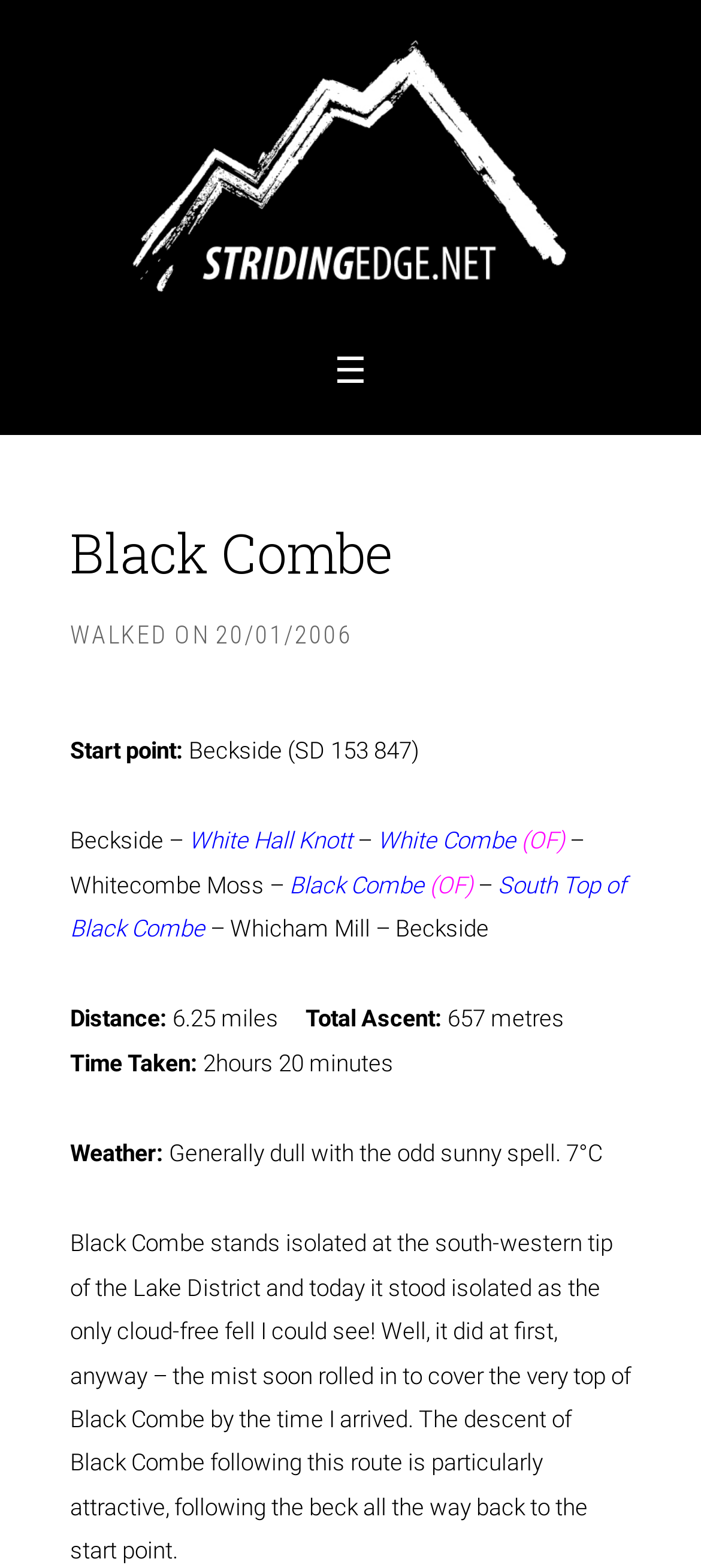Determine the bounding box coordinates of the UI element described by: "South Top of Black Combe".

[0.1, 0.555, 0.892, 0.601]